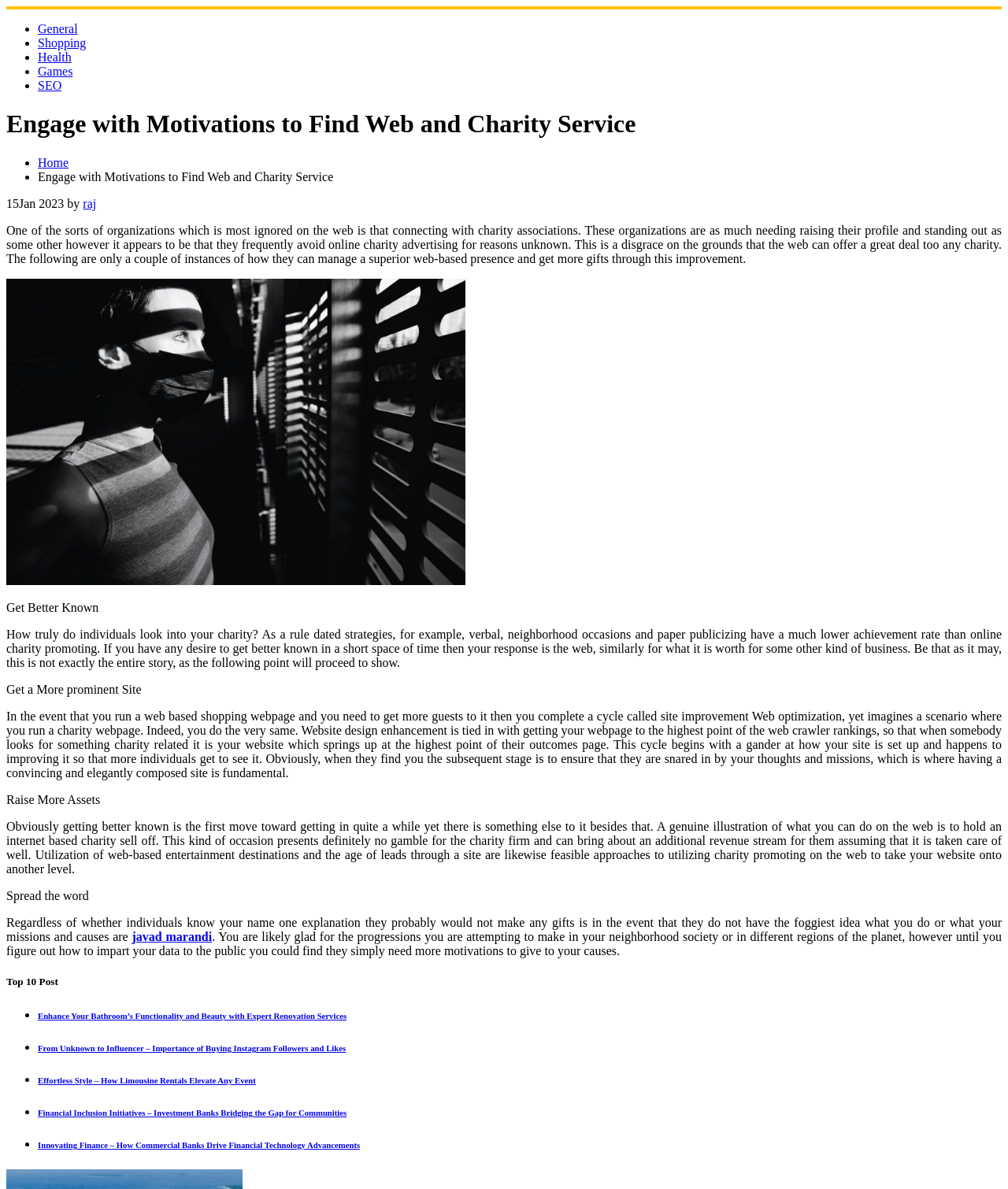What is the author of the article?
From the screenshot, supply a one-word or short-phrase answer.

raj